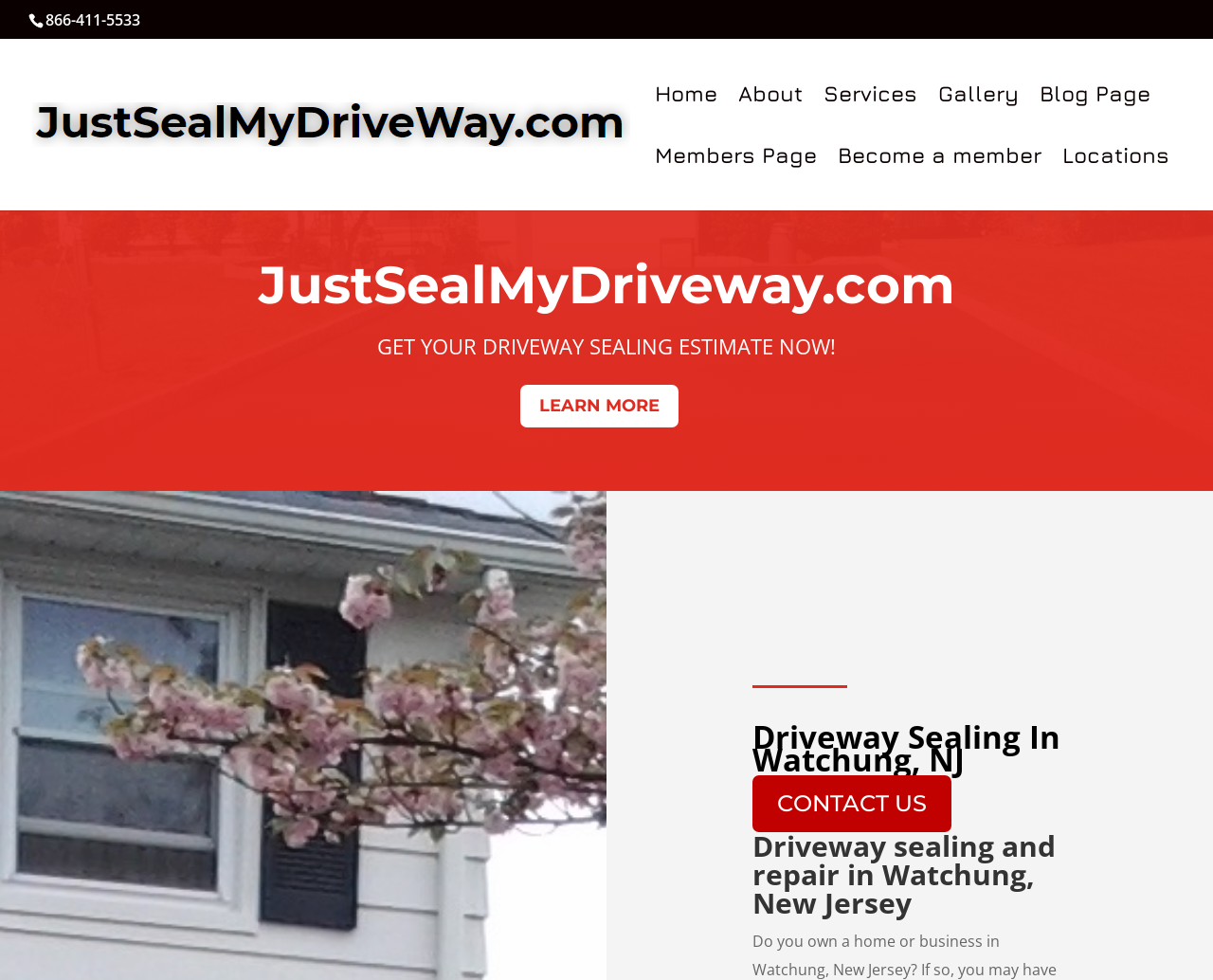Generate a detailed explanation of the webpage's features and information.

The webpage is about driveway sealing and repair services in Watchung, New Jersey. At the top left, there is a phone number "866-411-5533" and a link to the website "JustSealMyDriveway.com" with a corresponding image. 

Below the phone number and the website link, there is a navigation menu with links to different pages, including "Home", "About", "Services", "Gallery", "Blog Page", and "Members Page". 

To the right of the navigation menu, there is a section with a heading "JustSealMyDriveway.com" and a call-to-action button "GET YOUR DRIVEWAY SEALING ESTIMATE NOW!" with a link to "LEARN MORE" below it. 

Further down, there is a section with a heading "Driveway Sealing In Watchung, NJ" and a link to "CONTACT US". Below this section, there is another heading "Driveway sealing and repair in Watchung, New Jersey". 

There are a total of 7 links in the navigation menu and 4 additional links scattered throughout the page. There are 3 headings and 4 static text elements on the page. There is 1 image on the page, which is the logo of "JustSealMyDriveway.com".